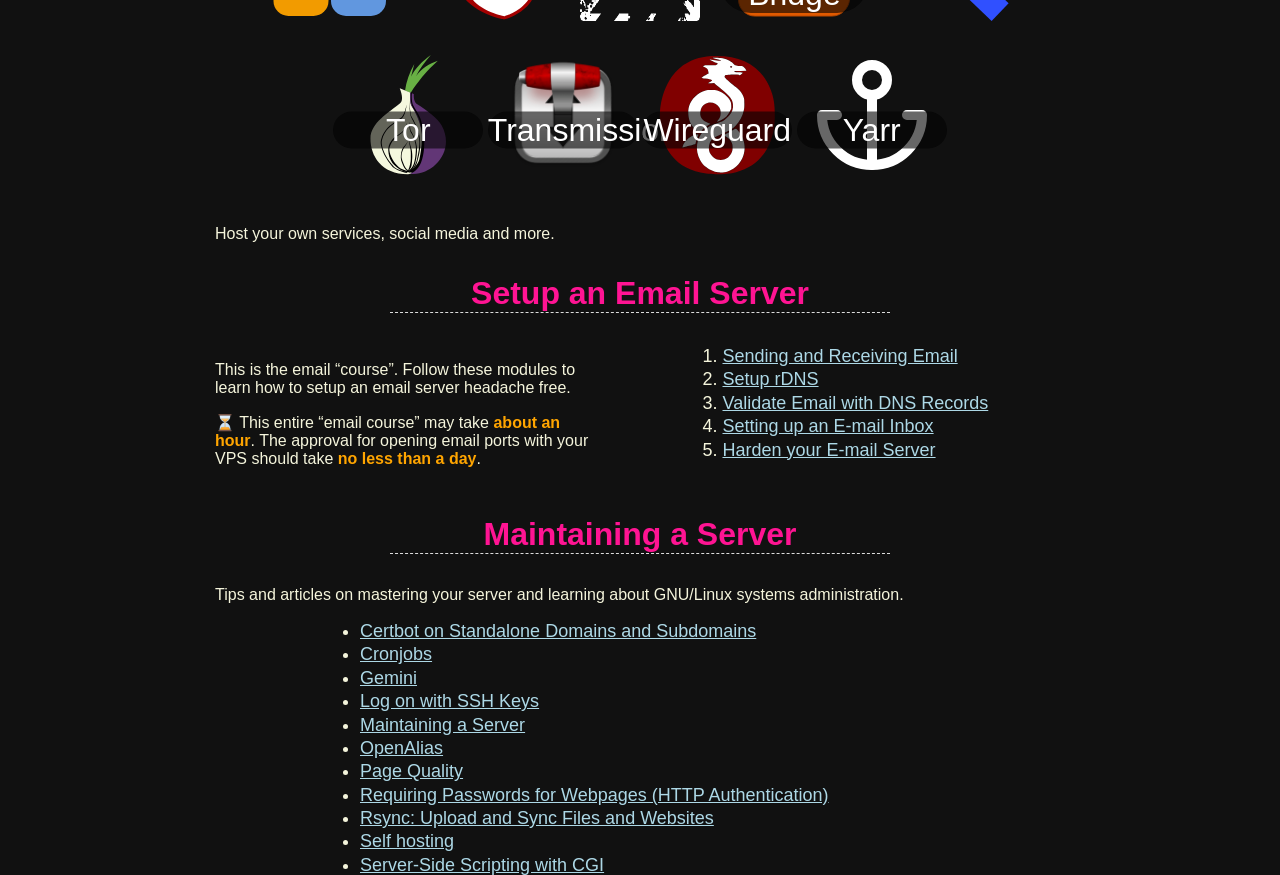Please identify the bounding box coordinates of the clickable area that will allow you to execute the instruction: "Click on 'Validate Email with DNS Records'".

[0.564, 0.449, 0.772, 0.472]